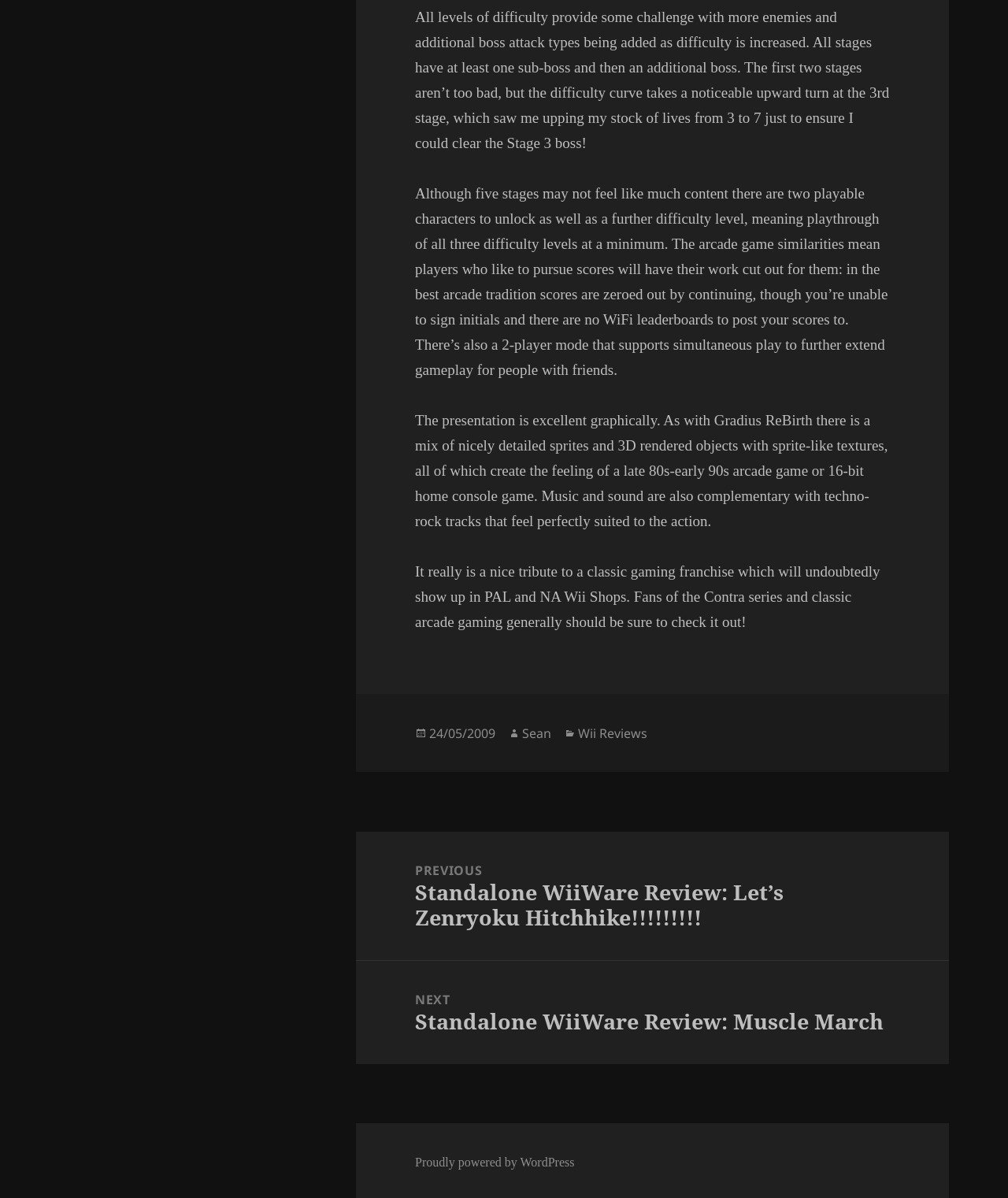Using the provided description: "Wii Reviews", find the bounding box coordinates of the corresponding UI element. The output should be four float numbers between 0 and 1, in the format [left, top, right, bottom].

[0.573, 0.605, 0.642, 0.62]